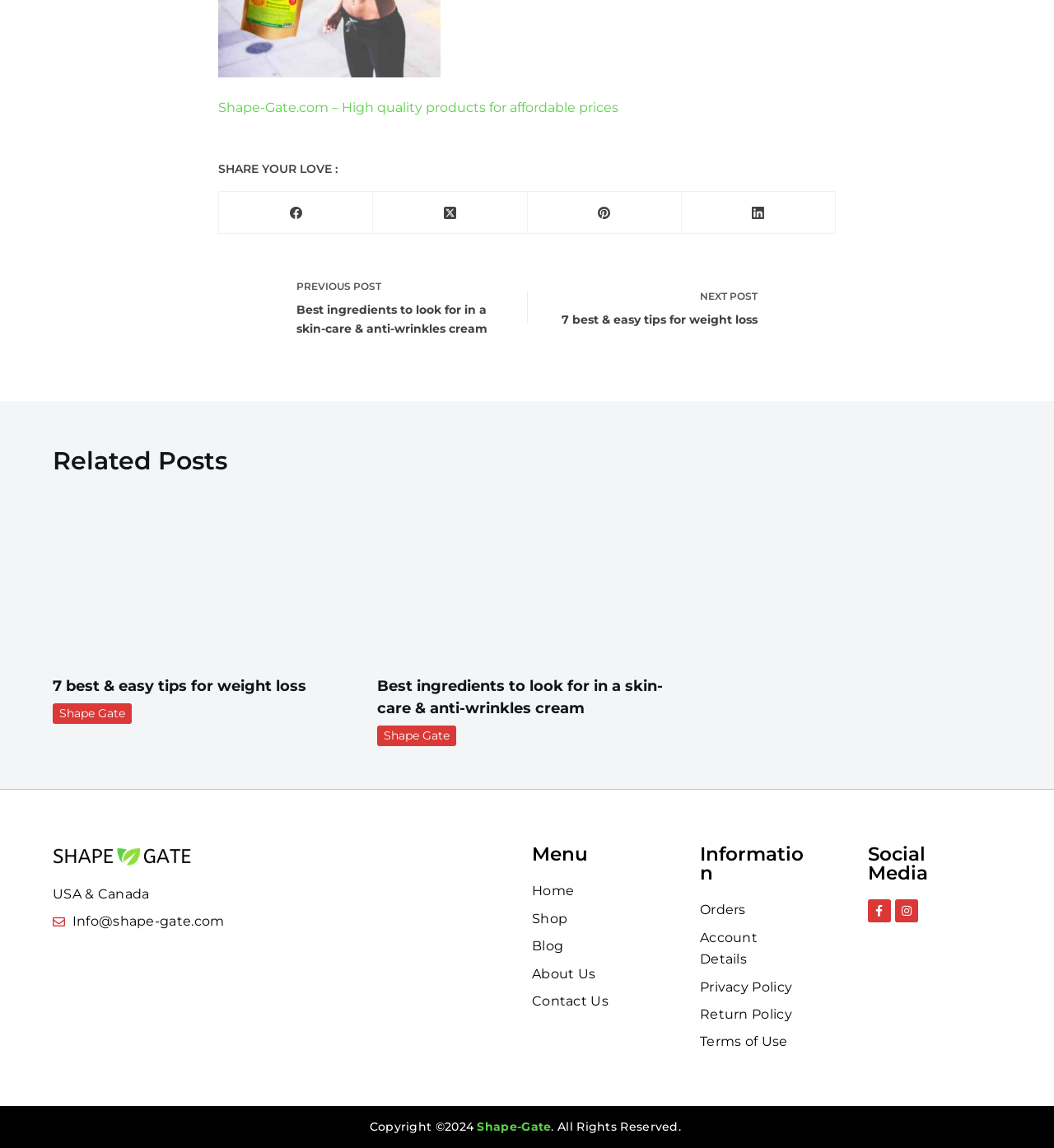Please give a one-word or short phrase response to the following question: 
What is the topic of the related post on the left?

weight loss